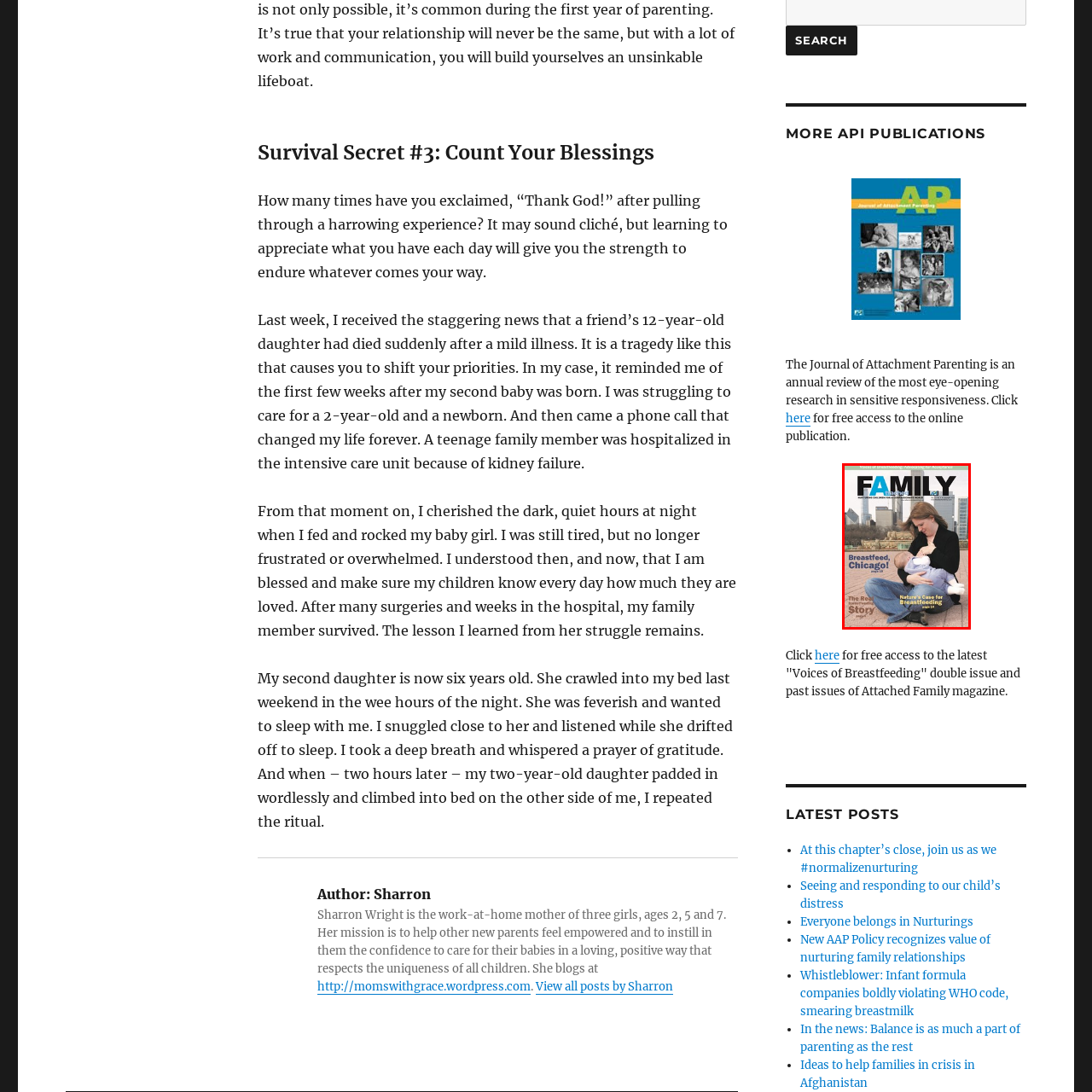What is the focus of the feature article?
Consider the portion of the image within the red bounding box and answer the question as detailed as possible, referencing the visible details.

The feature article titled 'Nature’s Case for Breastfeeding' reflects a commitment to promoting breastfeeding and its benefits, indicating that the focus of the article is on breastfeeding.